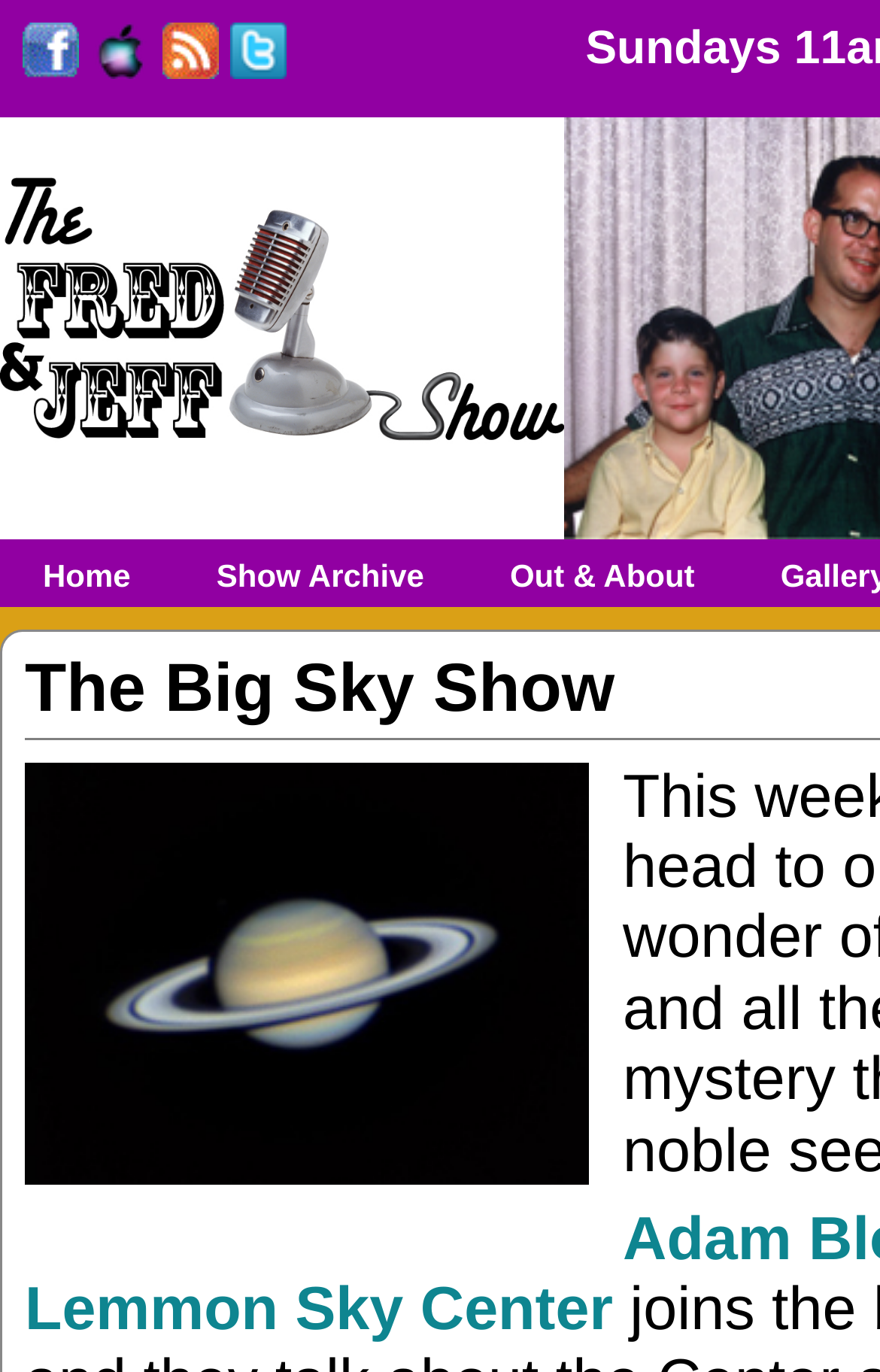Identify and generate the primary title of the webpage.

The Big Sky Show